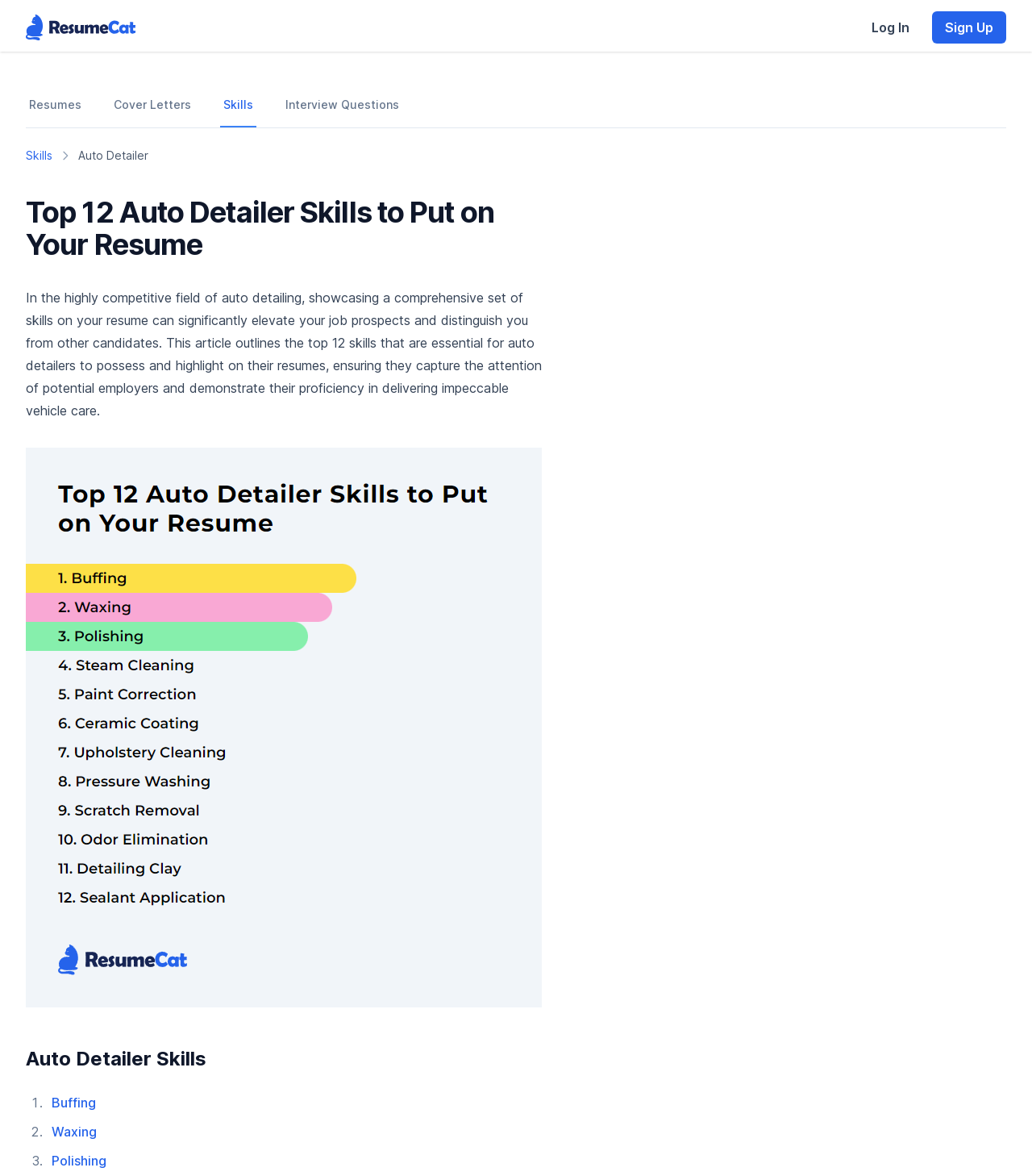What is the first skill listed in the article?
Using the visual information, respond with a single word or phrase.

Buffing